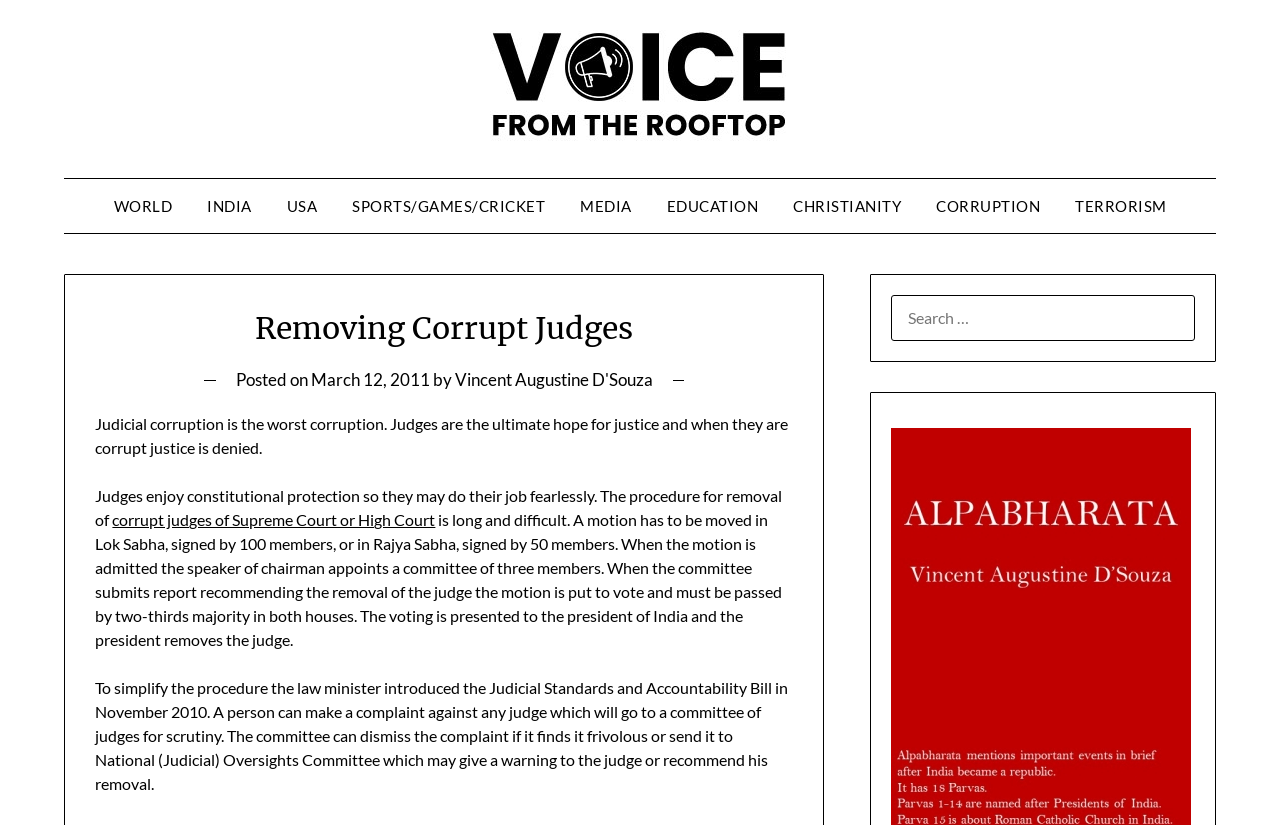Using the provided description: "Christianity", find the bounding box coordinates of the corresponding UI element. The output should be four float numbers between 0 and 1, in the format [left, top, right, bottom].

[0.607, 0.217, 0.716, 0.283]